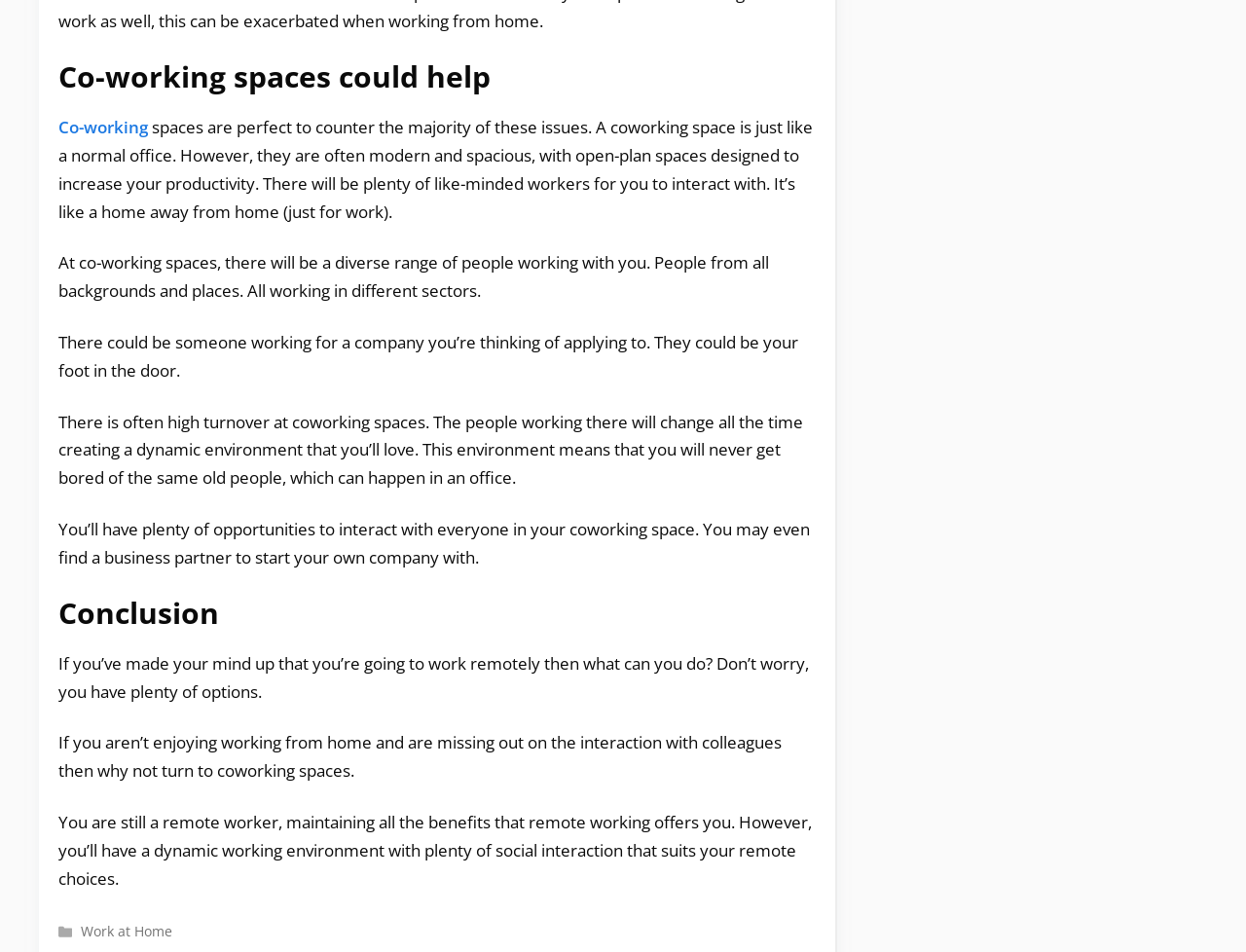Provide a one-word or one-phrase answer to the question:
What is the benefit of high turnover in co-working spaces?

Dynamic environment